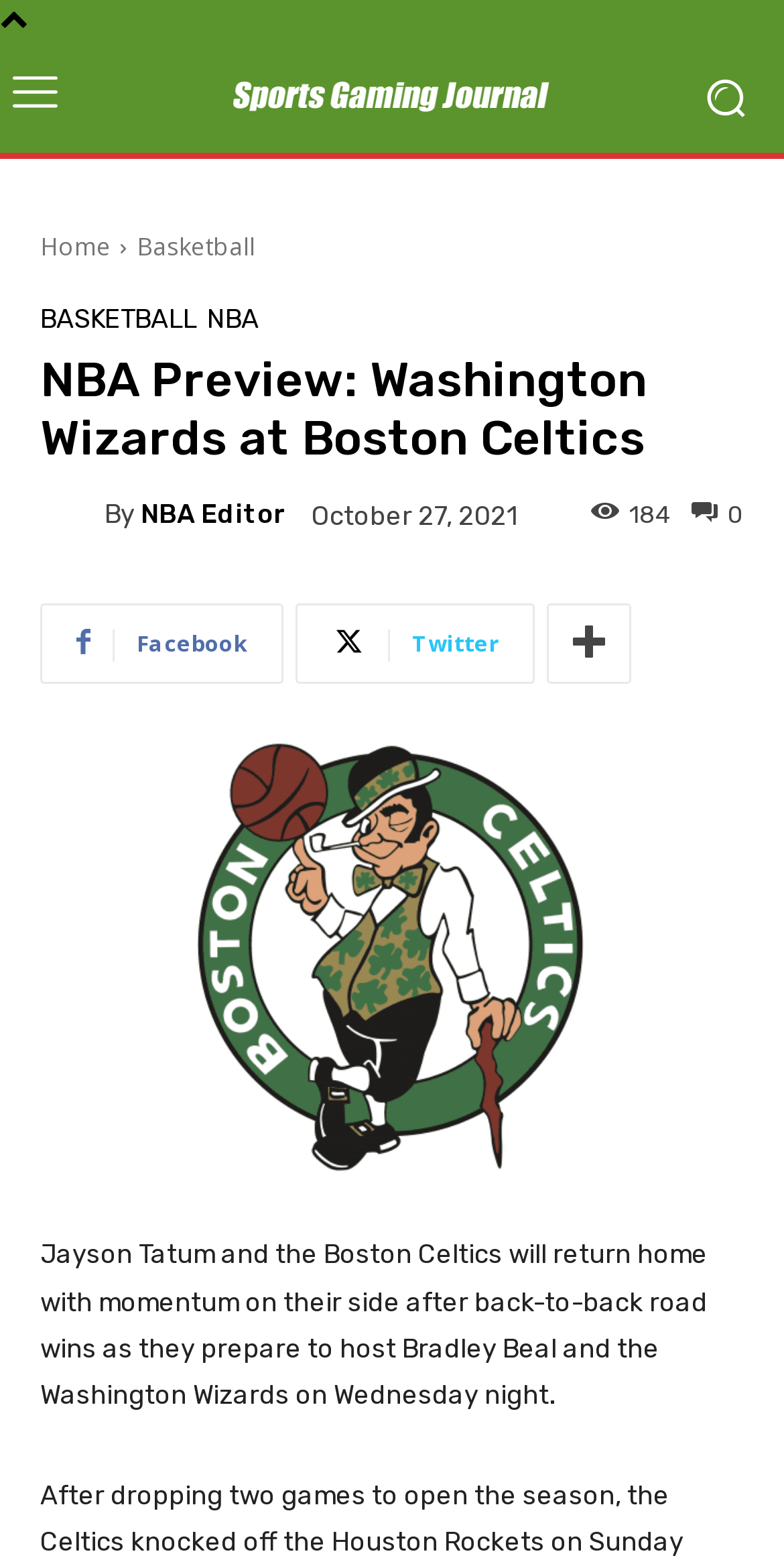What is the name of the publication?
Please respond to the question with a detailed and thorough explanation.

The name of the publication can be found in the top-left corner of the webpage, where it says 'Sports Gaming Journal - America's Premier Sports Betting Publication'.